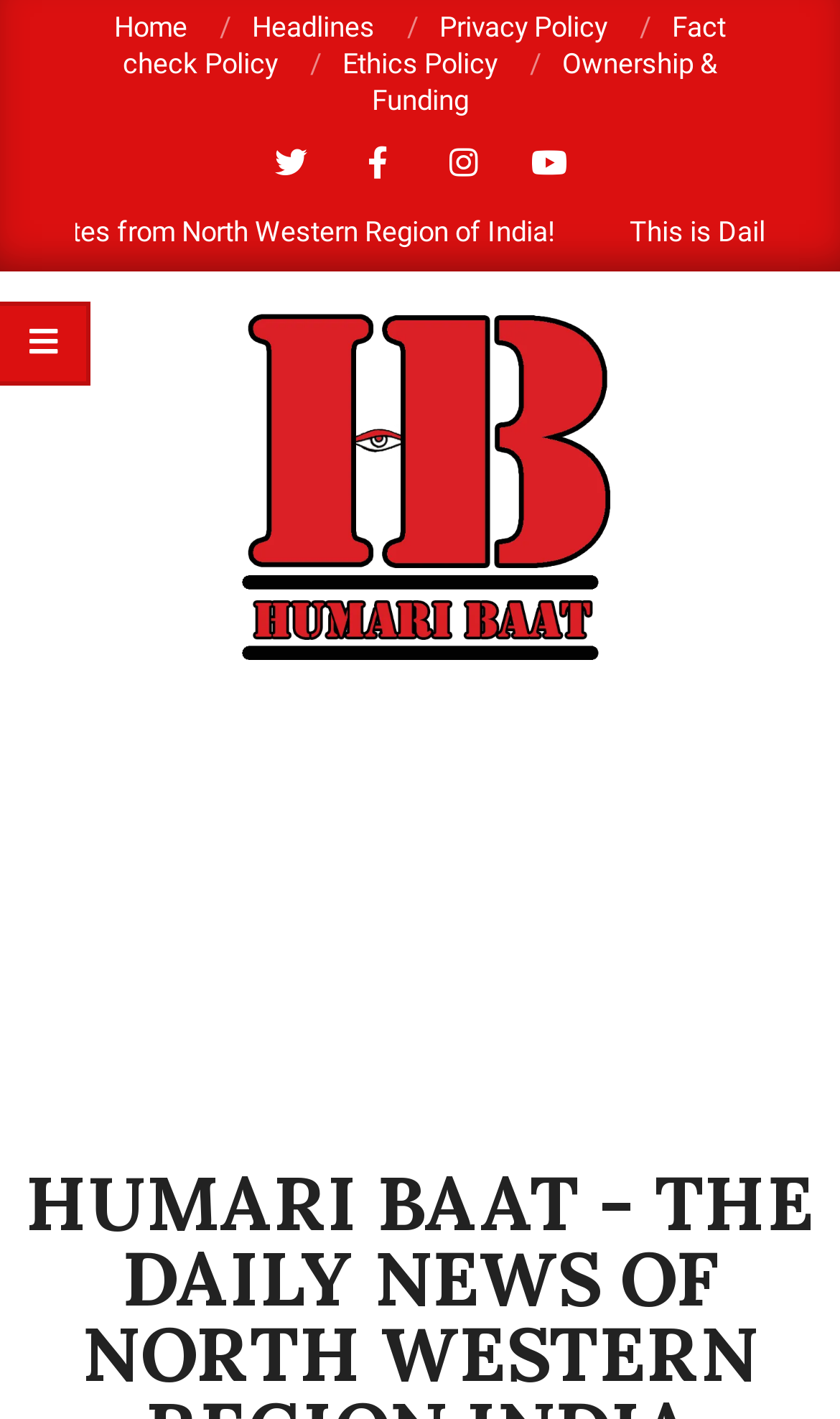What is the region covered by the news organization?
Using the image as a reference, deliver a detailed and thorough answer to the question.

I found the answer by looking at the link with the text 'Humari Baat – The Daily News of North Western Region India' which indicates that the news organization covers the North Western Region of India.